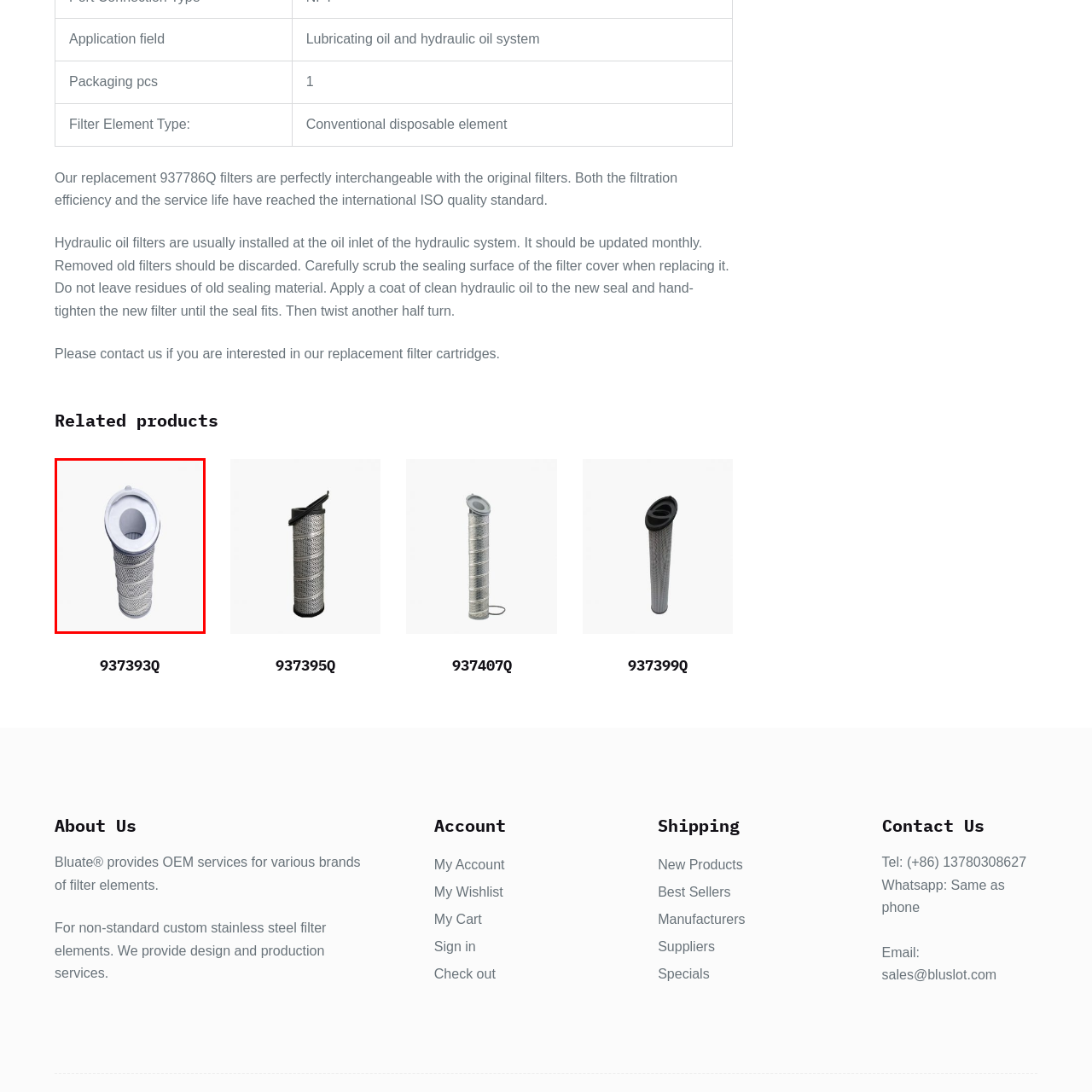What is the purpose of the hollow opening at the top?
Observe the image part marked by the red bounding box and give a detailed answer to the question.

According to the caption, the hollow opening at the top of the filter cartridge is designed for easy installation, ensuring a snug fit into the corresponding system.